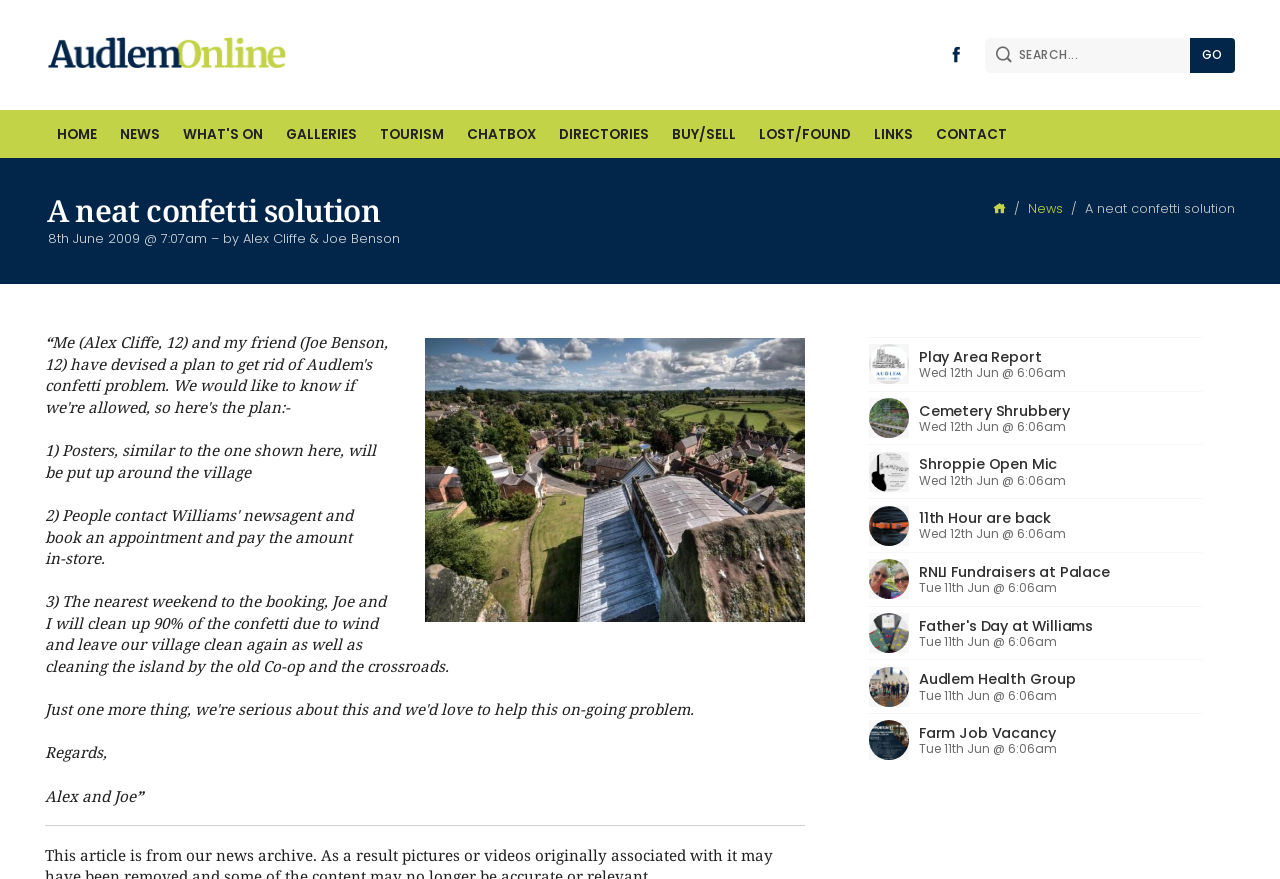Respond to the following question using a concise word or phrase: 
How many links are in the main menu?

12